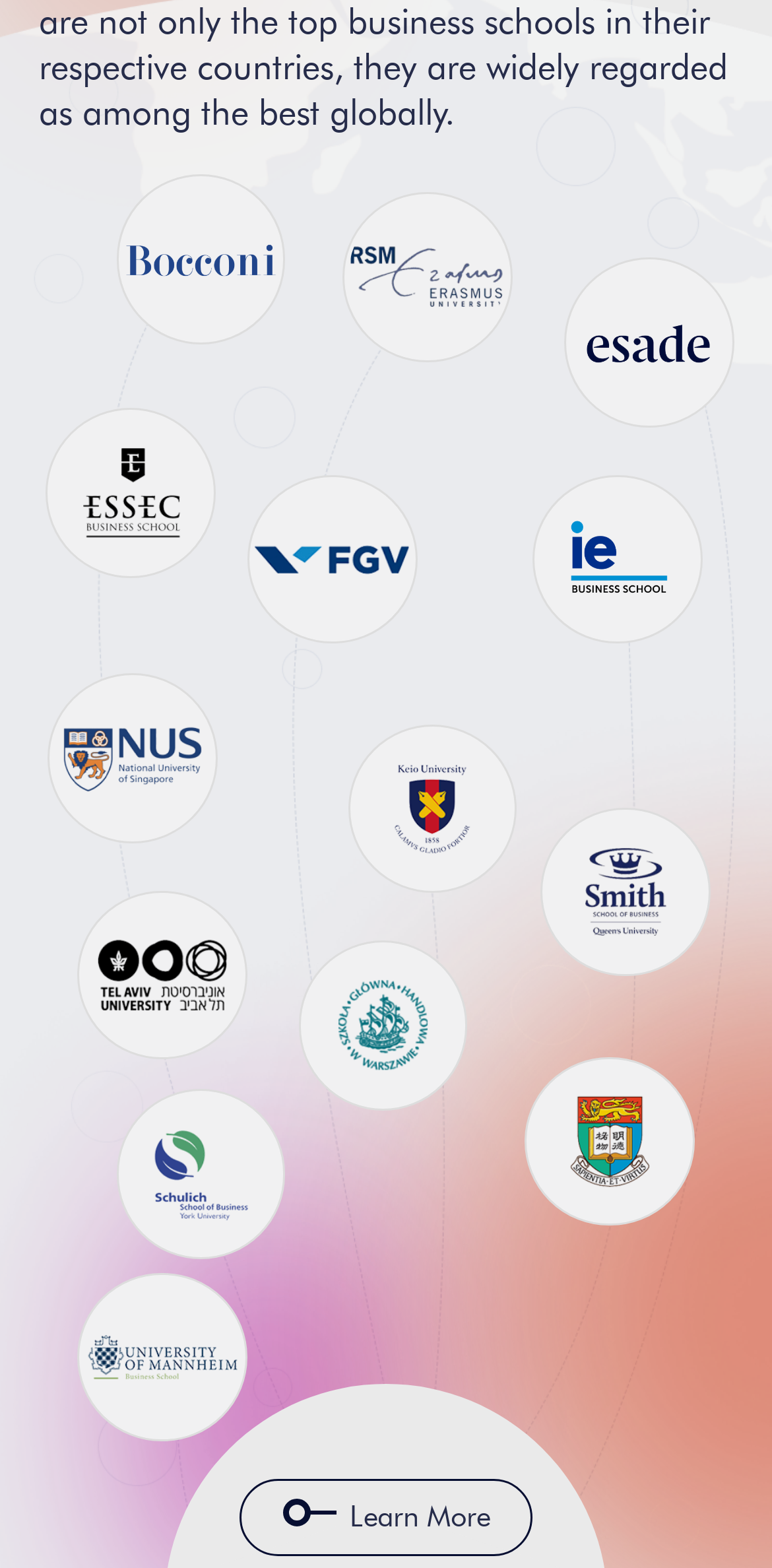Could you provide the bounding box coordinates for the portion of the screen to click to complete this instruction: "Toggle the navigation"?

None